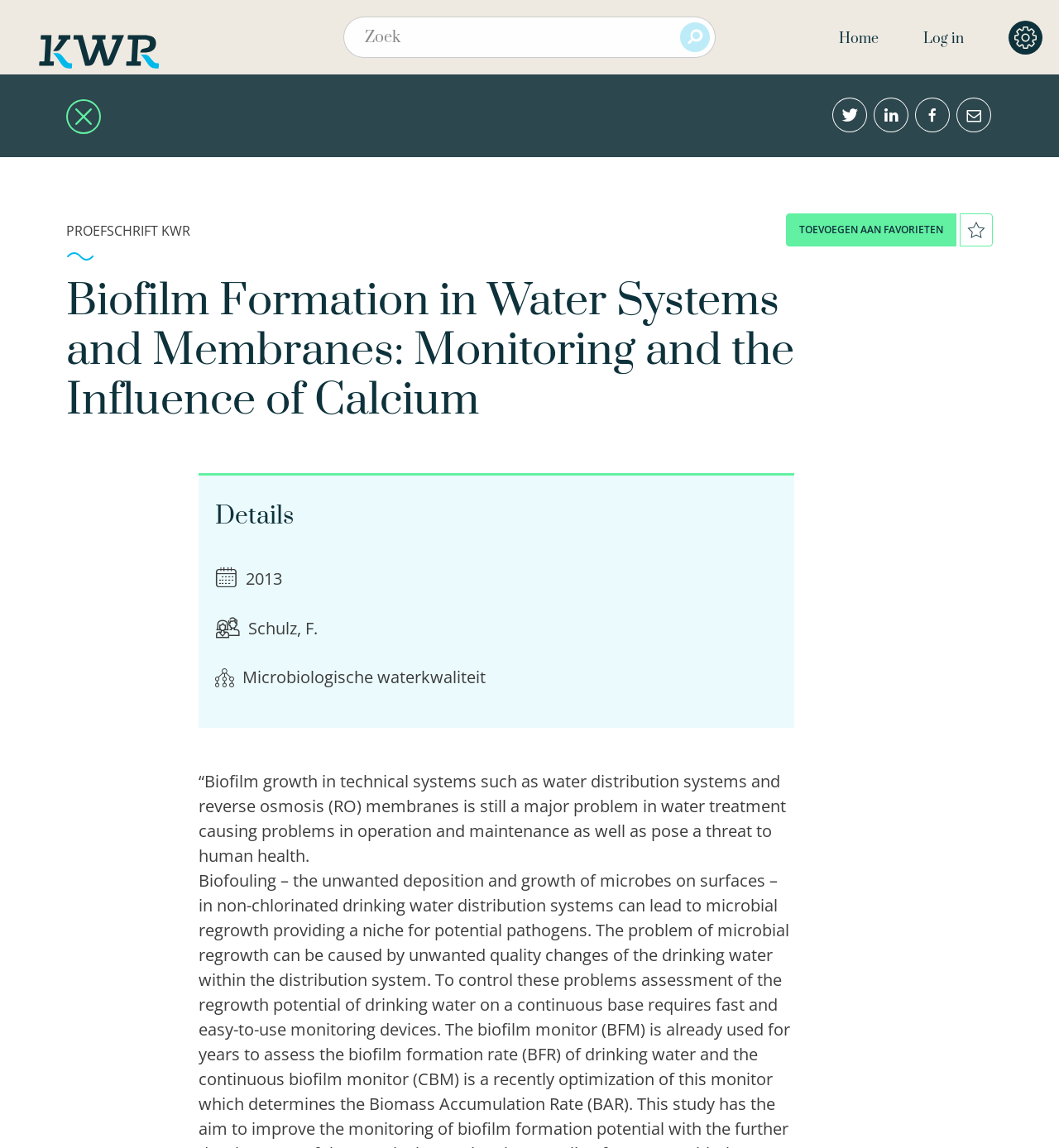What is the author of the article?
Based on the image, provide a one-word or brief-phrase response.

Schulz, F.